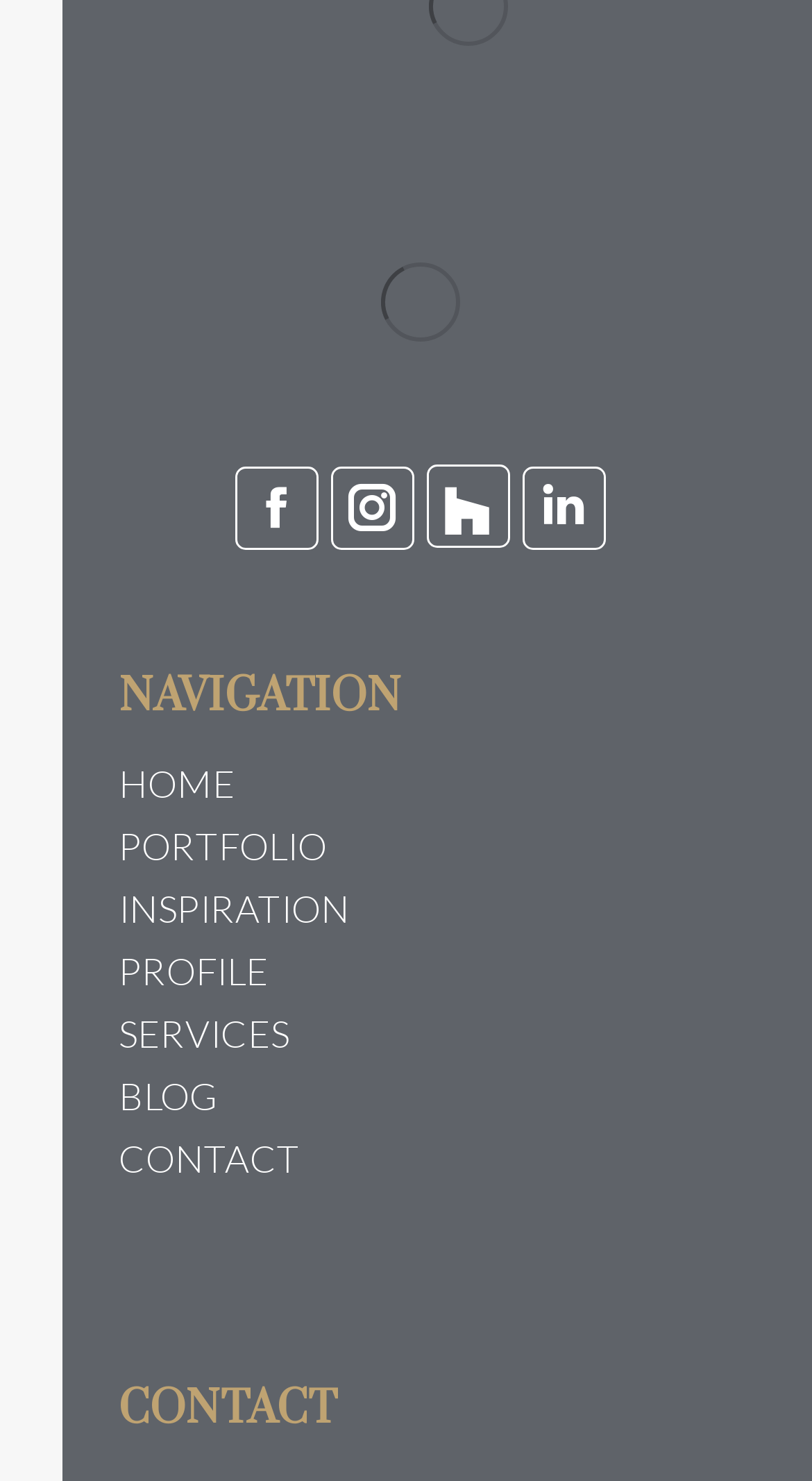Please pinpoint the bounding box coordinates for the region I should click to adhere to this instruction: "Contact us".

[0.146, 0.766, 0.369, 0.797]